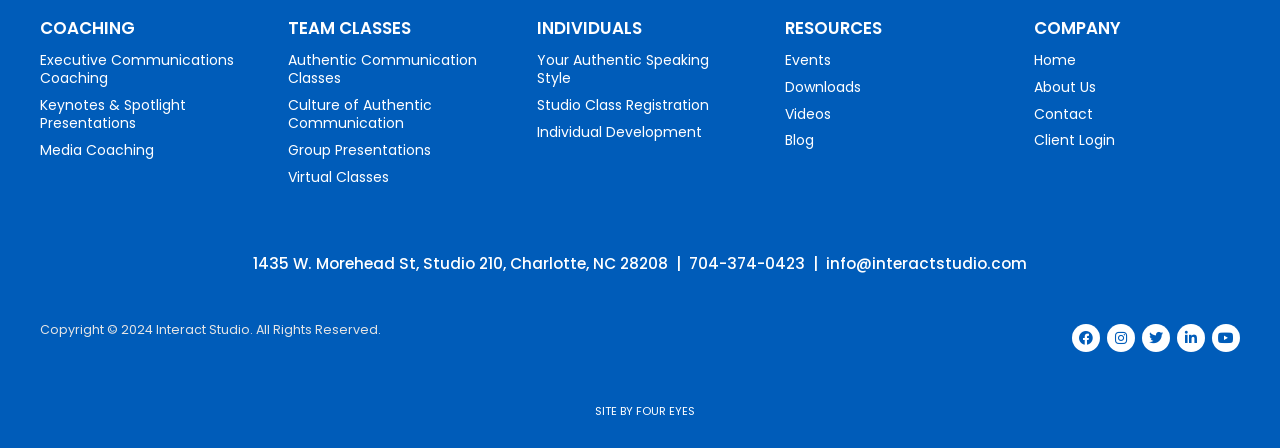Answer in one word or a short phrase: 
What is the address of the studio?

1435 W. Morehead St